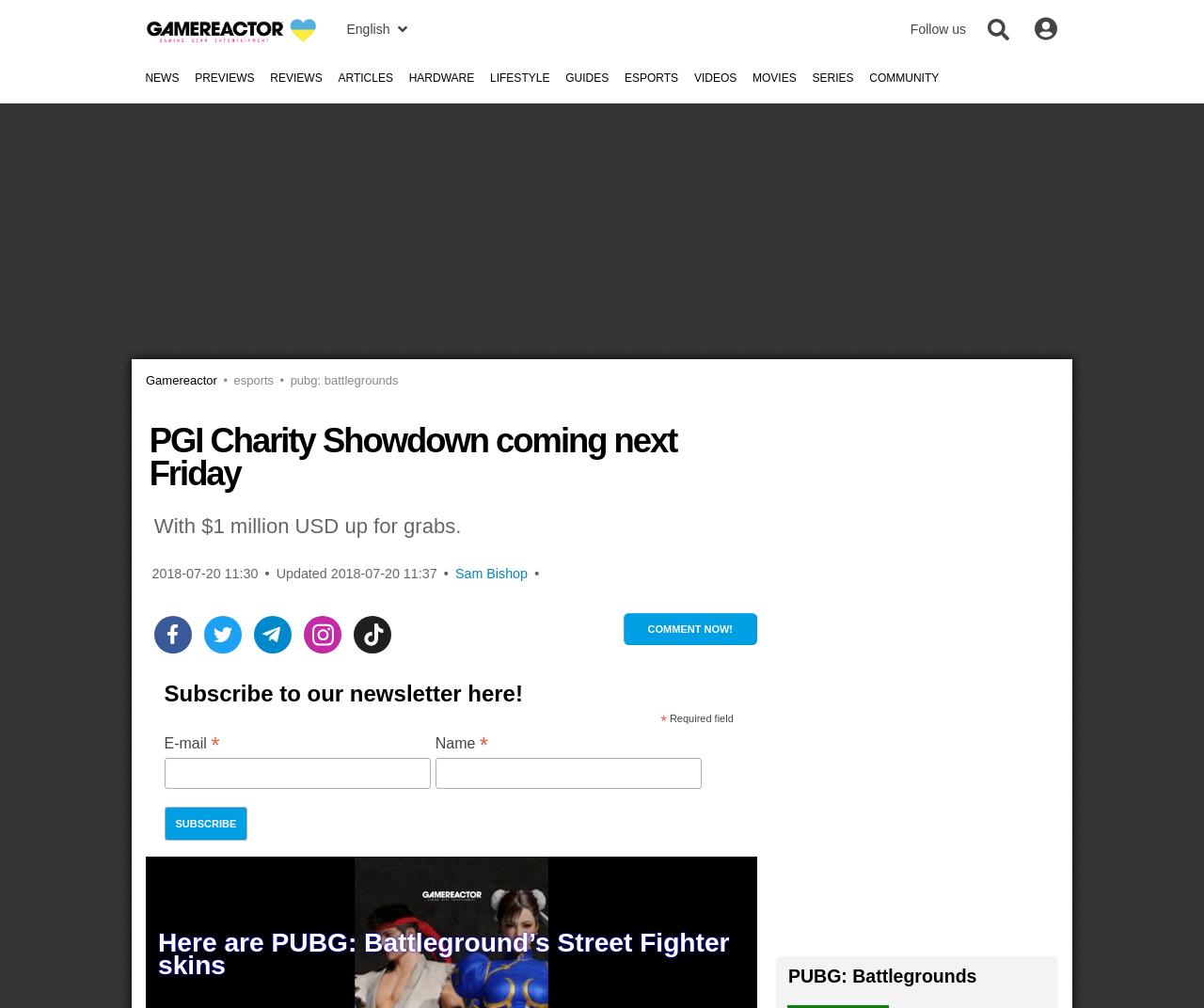Locate the bounding box coordinates of the region to be clicked to comply with the following instruction: "Comment on the article". The coordinates must be four float numbers between 0 and 1, in the form [left, top, right, bottom].

[0.518, 0.609, 0.629, 0.64]